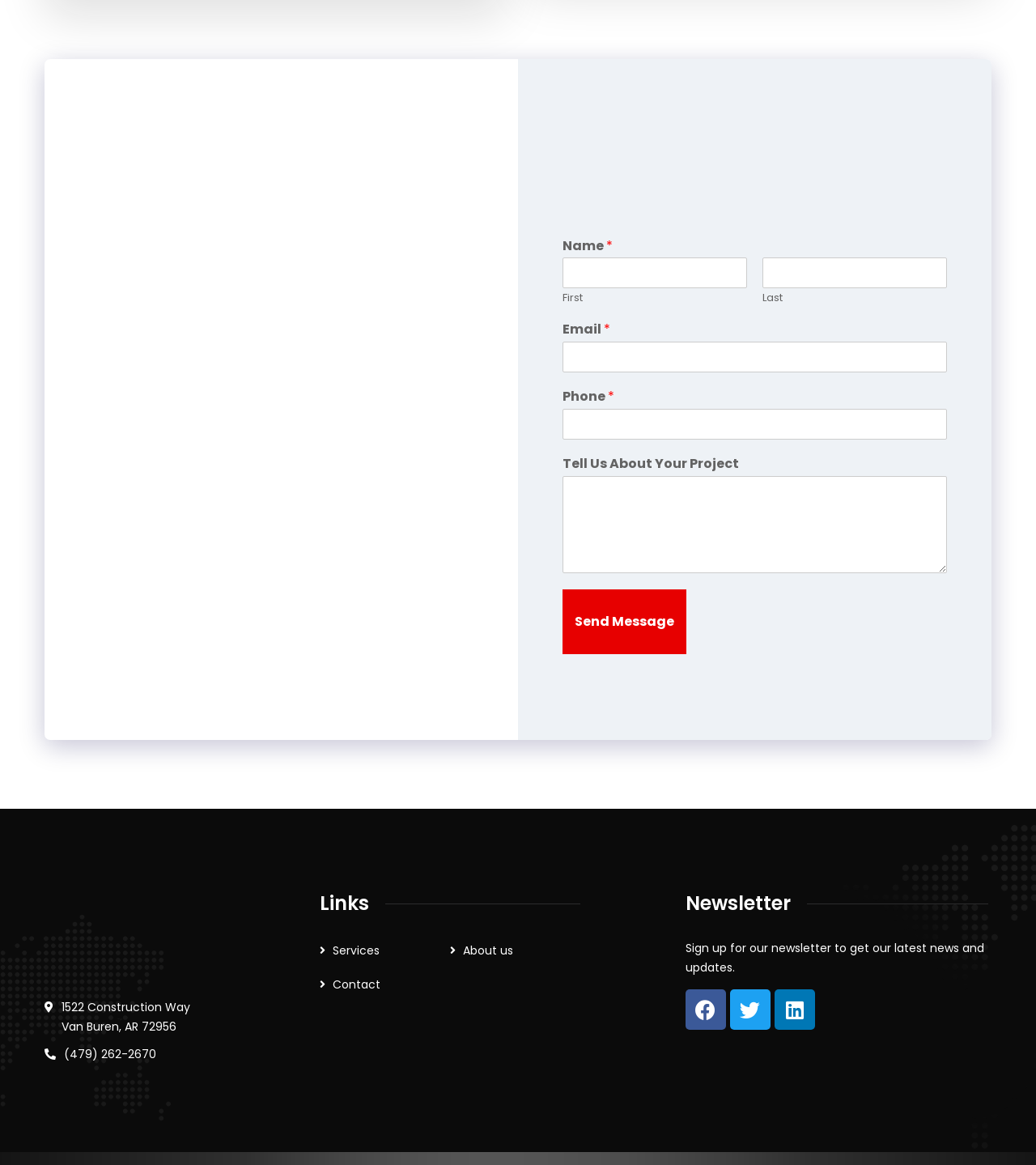Using the image as a reference, answer the following question in as much detail as possible:
What social media platforms are linked?

The links to Facebook, Twitter, and LinkedIn are provided at the bottom of the webpage, indicating that the company has a presence on these social media platforms.